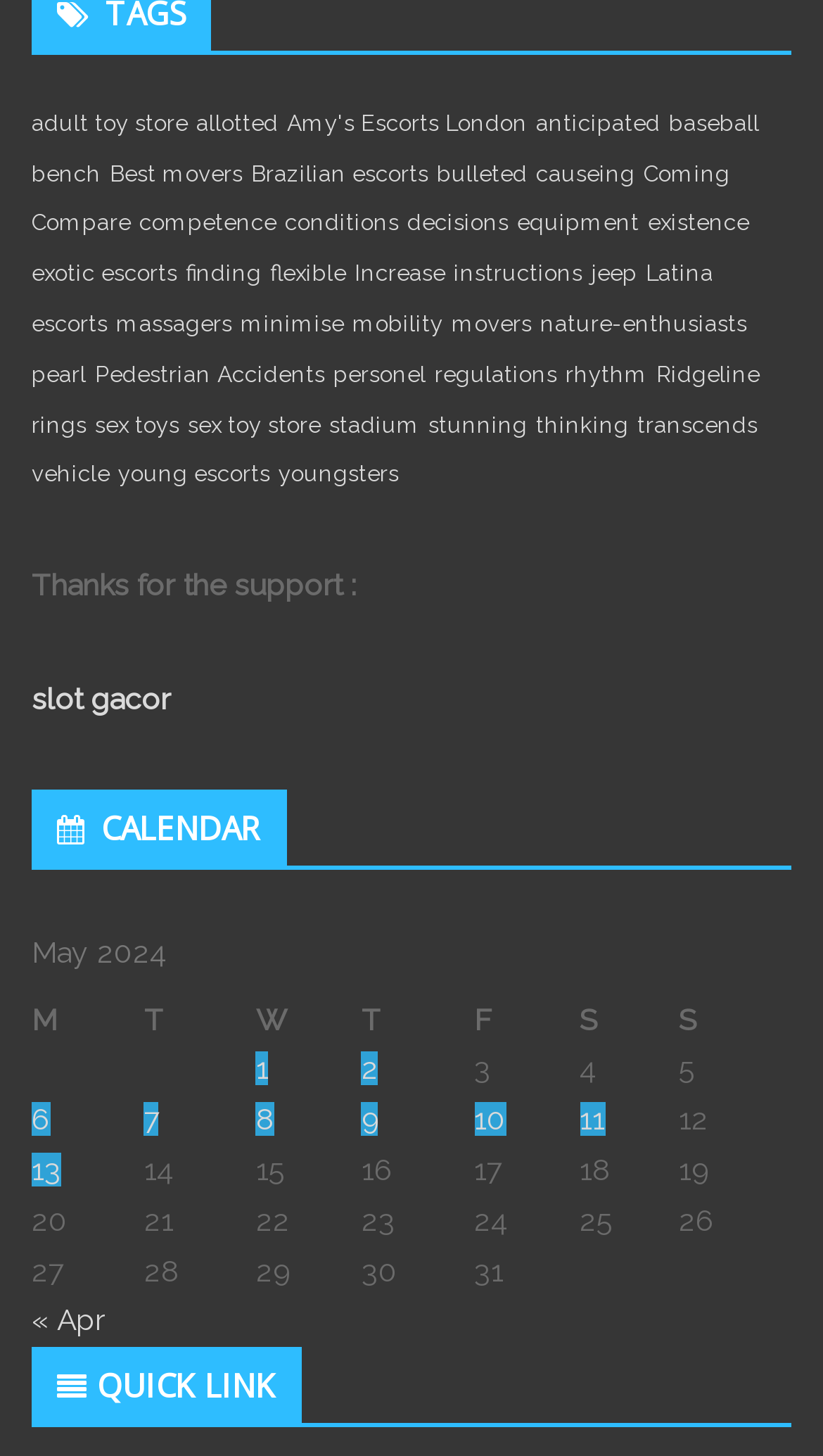Refer to the element description exotic escorts and identify the corresponding bounding box in the screenshot. Format the coordinates as (top-left x, top-left y, bottom-right x, bottom-right y) with values in the range of 0 to 1.

[0.038, 0.179, 0.215, 0.196]